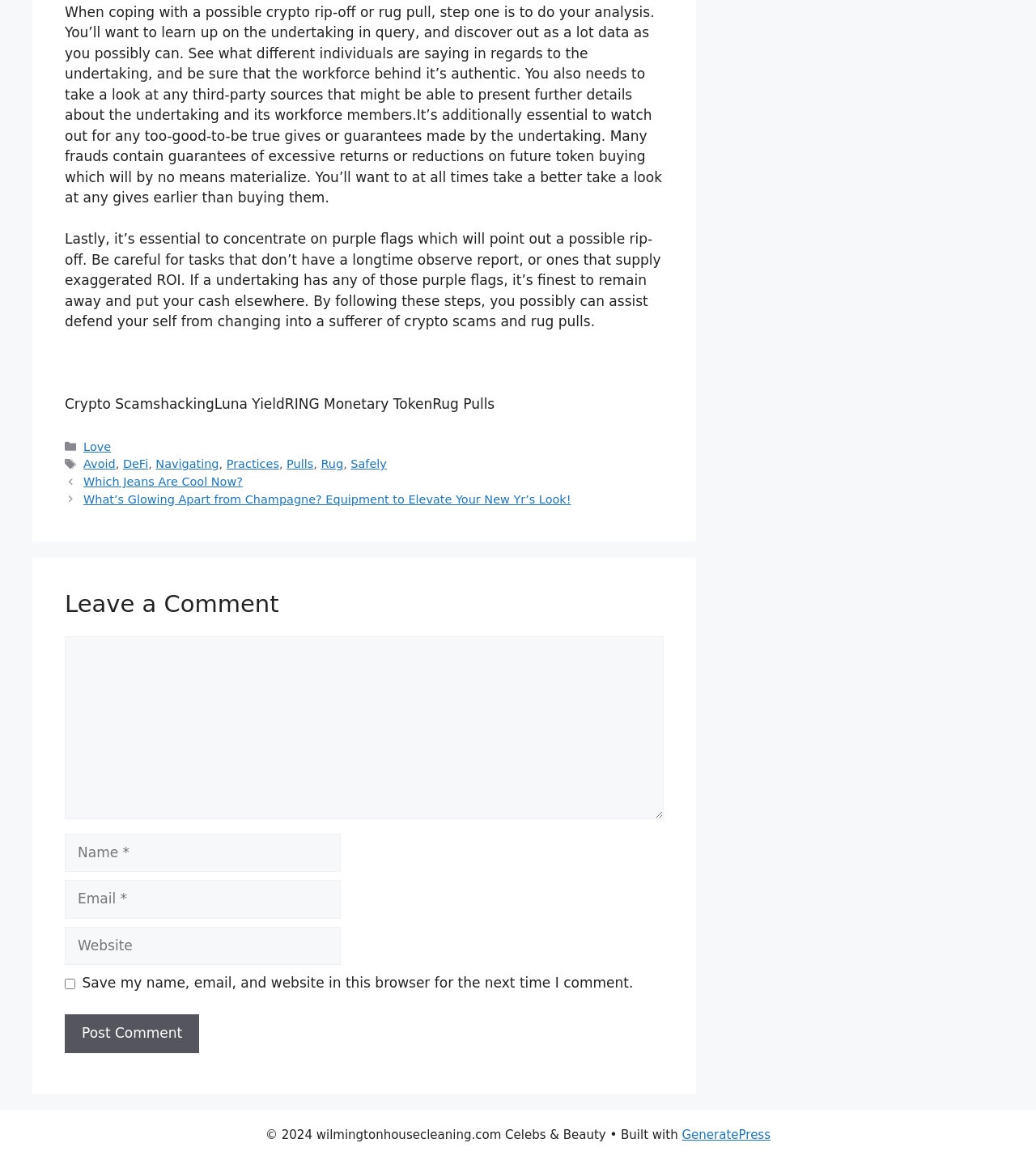Use the details in the image to answer the question thoroughly: 
What is the copyright information?

The copyright information is mentioned in the static text element with ID 39. It reads '© 2024 wilmingtonhousecleaning.com Celebs & Beauty'. Therefore, the copyright information is 2024 wilmingtonhousecleaning.com.